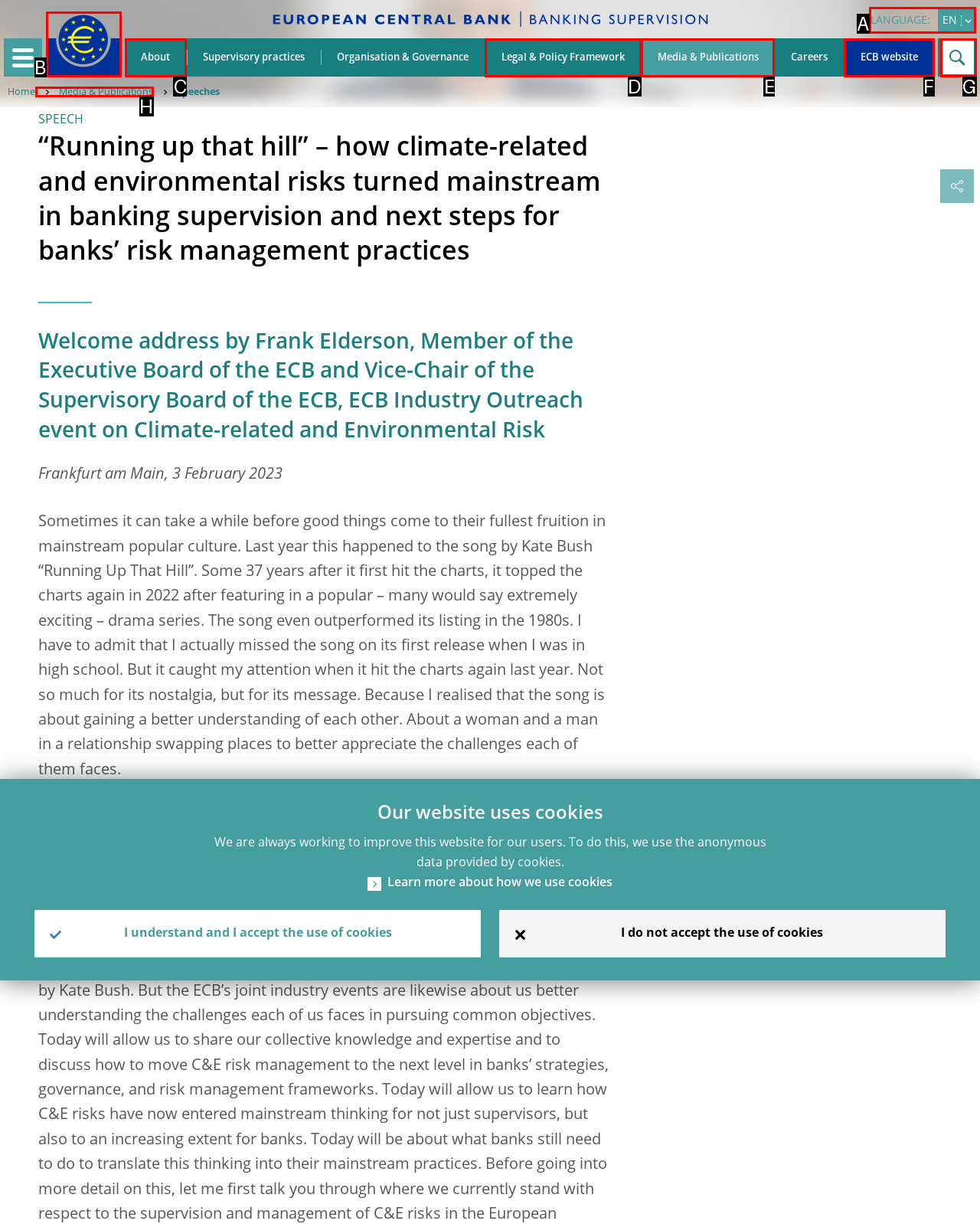Tell me which one HTML element I should click to complete the following task: Change language Answer with the option's letter from the given choices directly.

A